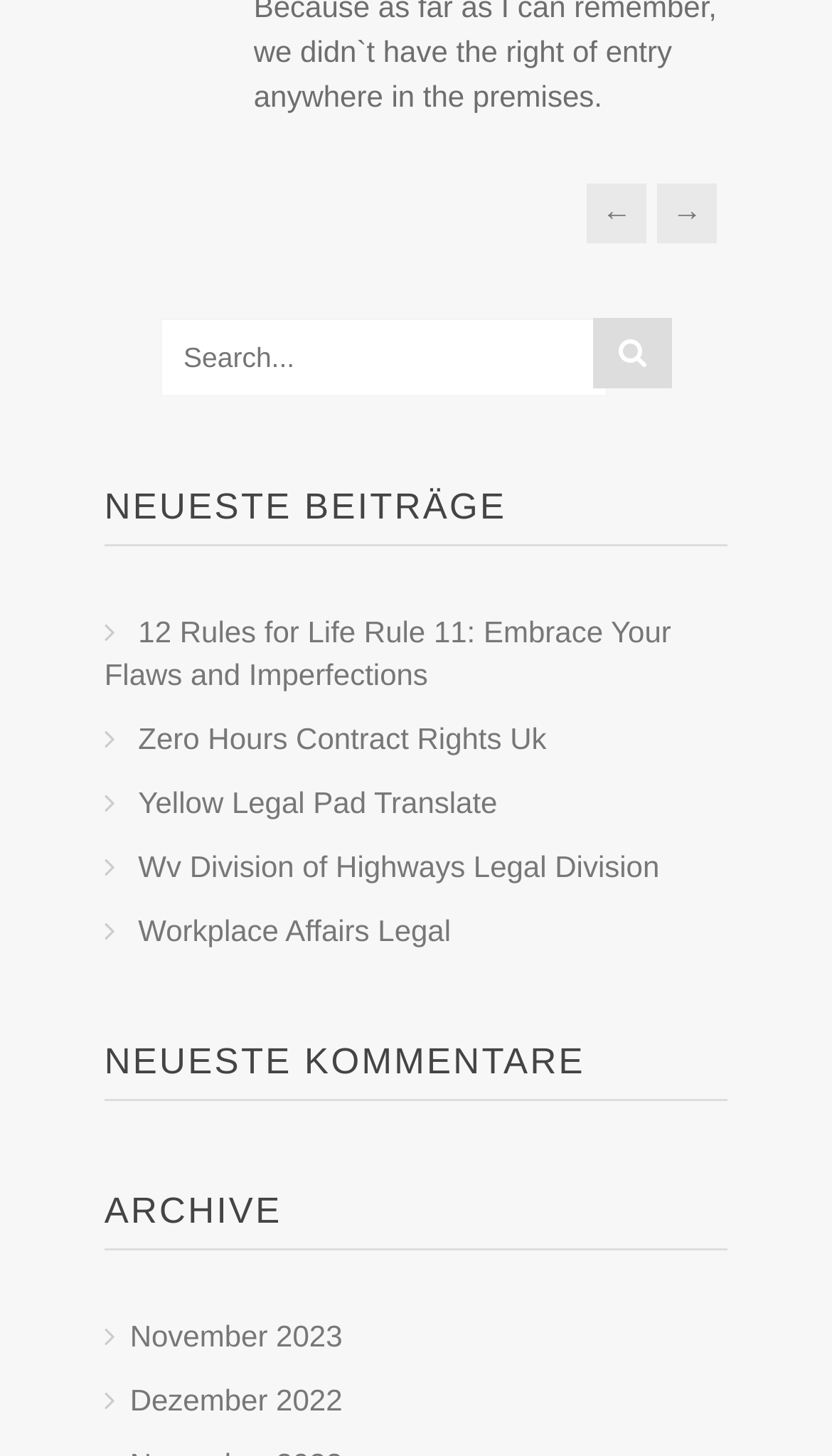Locate the bounding box coordinates of the element that should be clicked to fulfill the instruction: "search for something".

[0.192, 0.219, 0.731, 0.273]